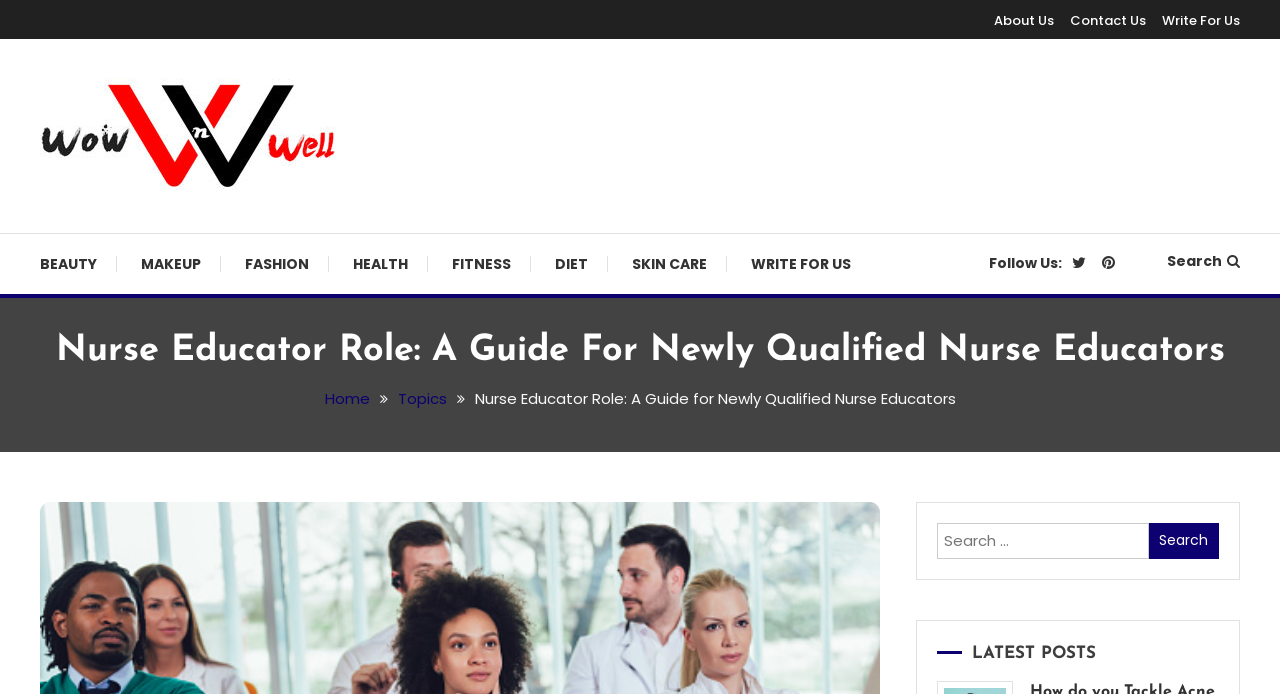Specify the bounding box coordinates of the area to click in order to follow the given instruction: "Click on About Us."

[0.777, 0.013, 0.823, 0.047]